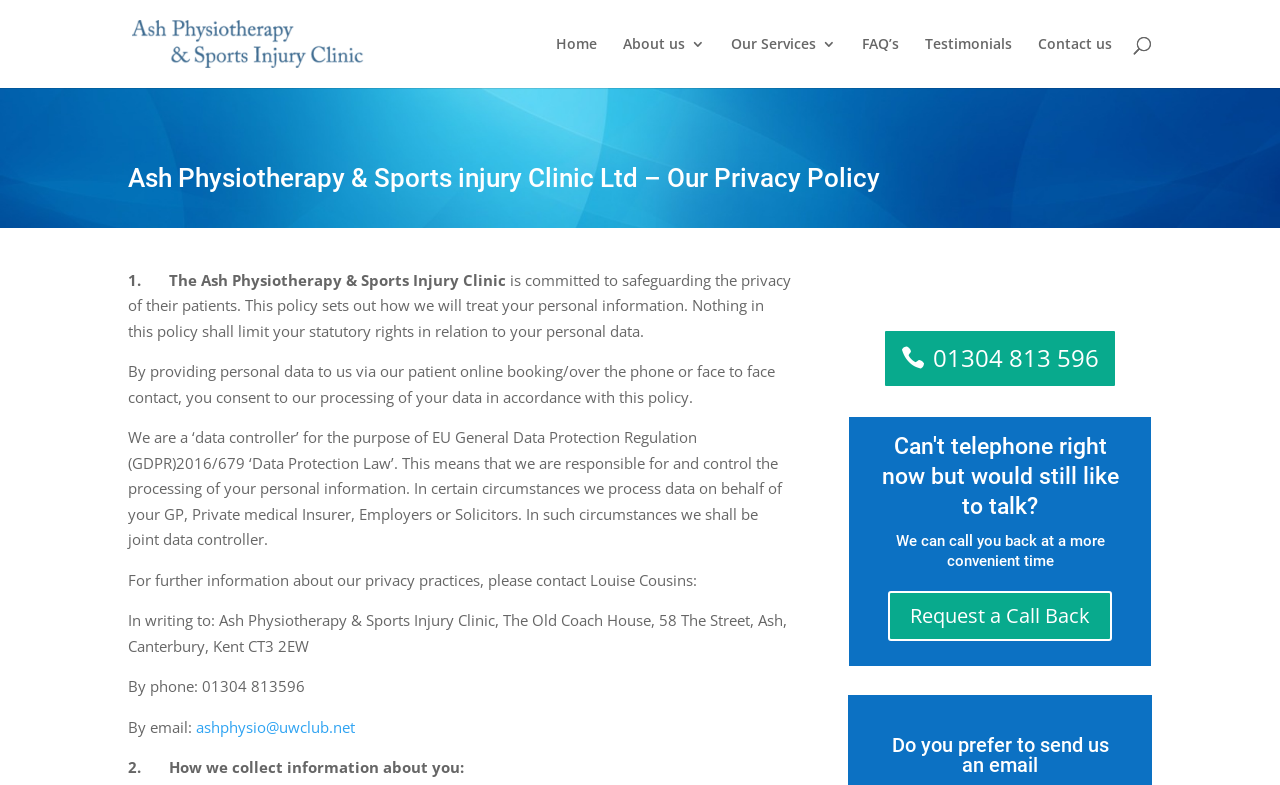Could you indicate the bounding box coordinates of the region to click in order to complete this instruction: "Click on Contact us".

[0.811, 0.047, 0.869, 0.112]